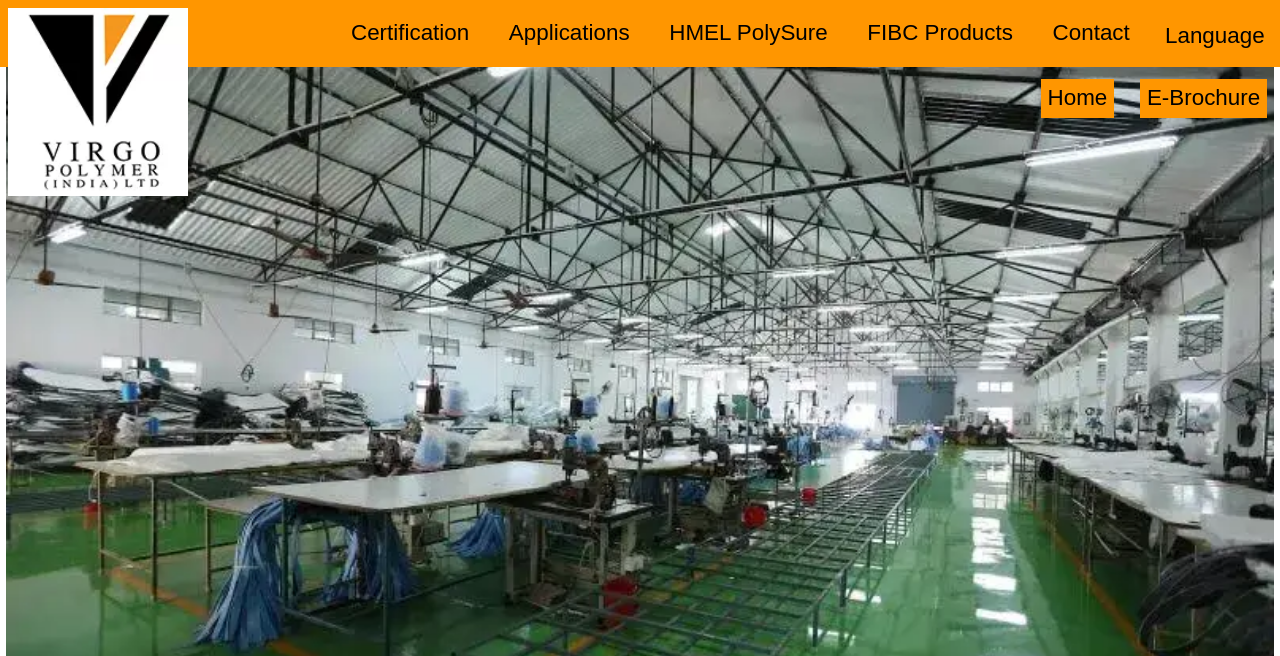Please locate the UI element described by "FIBC Products" and provide its bounding box coordinates.

[0.024, 0.619, 0.037, 0.772]